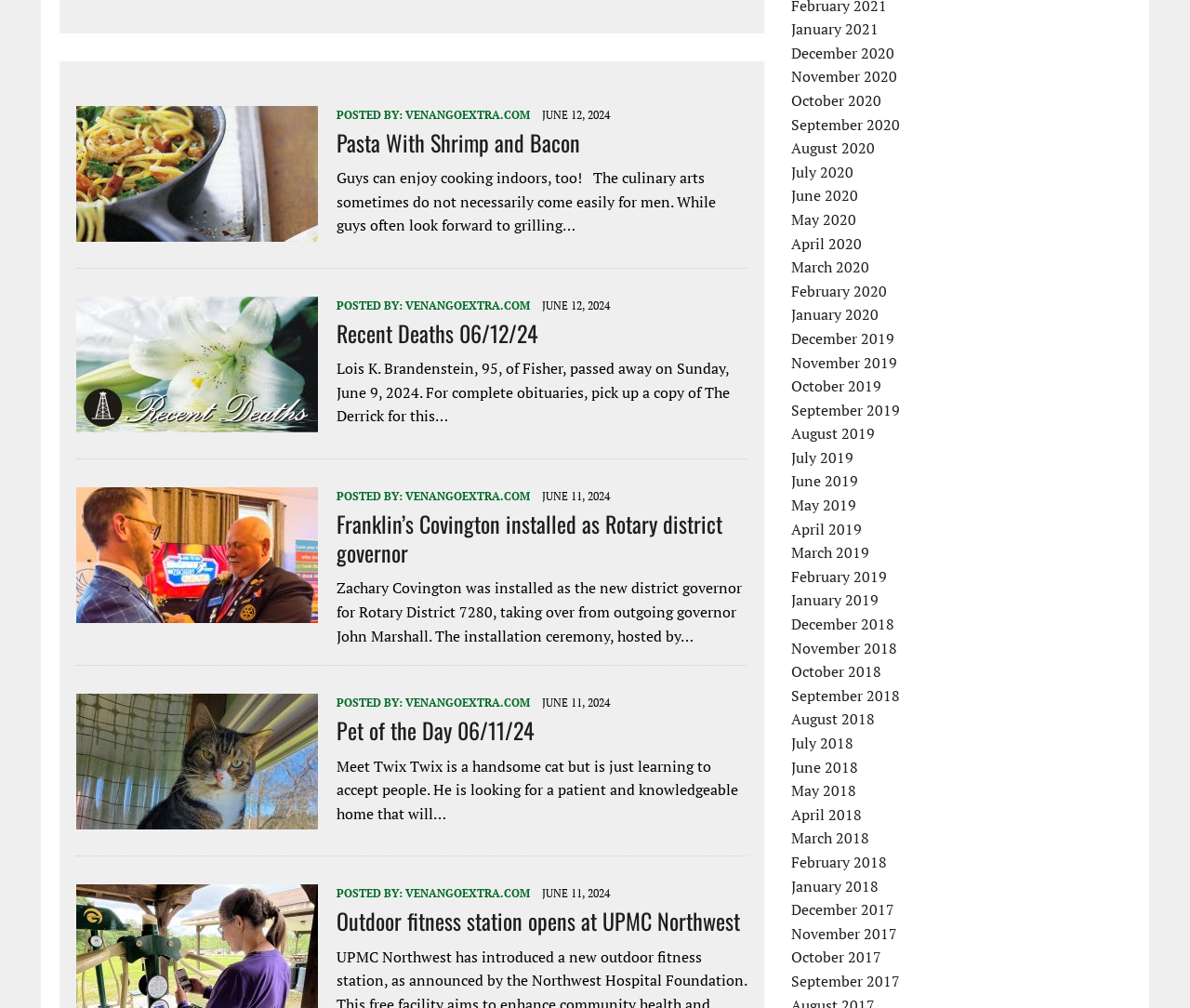Please identify the bounding box coordinates of the element I should click to complete this instruction: 'Click on the 'Pasta With Shrimp and Bacon' article'. The coordinates should be given as four float numbers between 0 and 1, like this: [left, top, right, bottom].

[0.064, 0.217, 0.267, 0.237]